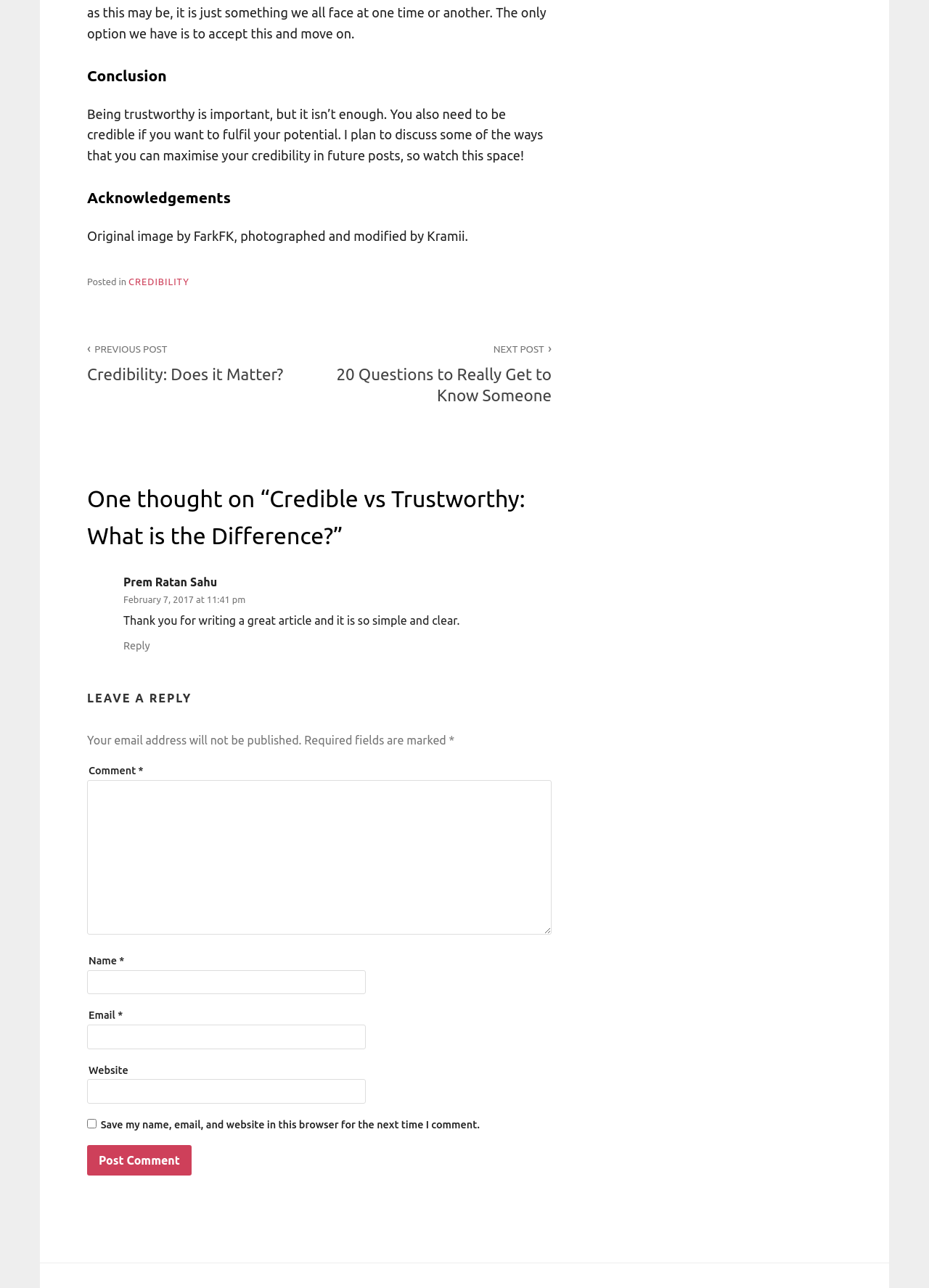Identify the bounding box coordinates of the section that should be clicked to achieve the task described: "Click on the '‹PREVIOUS POST Credibility: Does it Matter?' link".

[0.094, 0.251, 0.344, 0.311]